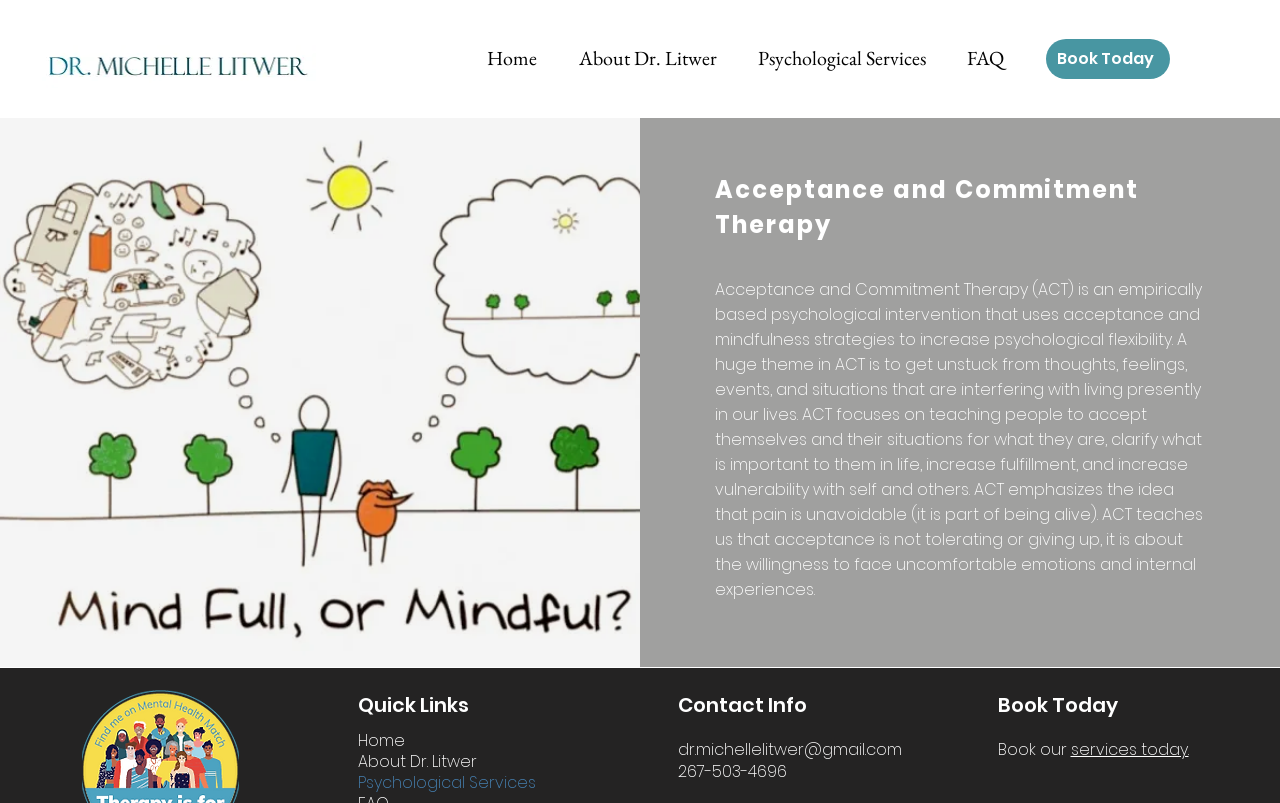Provide a brief response to the question below using a single word or phrase: 
What is the topic of the image on the left side of the webpage?

Mindfulness